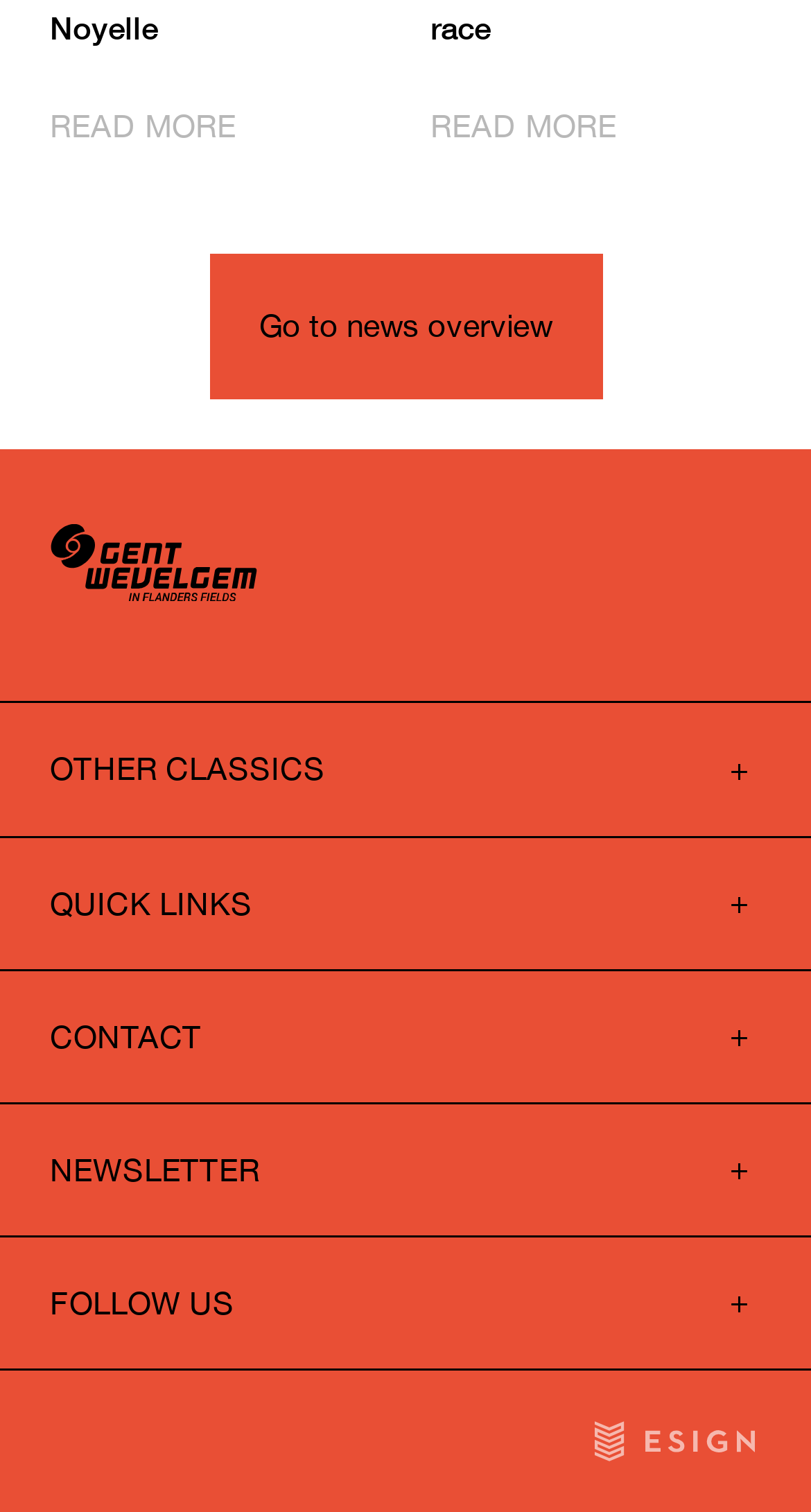What is the name of the winner in the GP André Noyelle?
Refer to the image and provide a thorough answer to the question.

I found the answer by looking at the first link on the webpage, which says 'READ MORE | Oliver Mätik claims victory in the GP André Noyelle'. This suggests that Oliver Mätik is the winner of the GP André Noyelle.